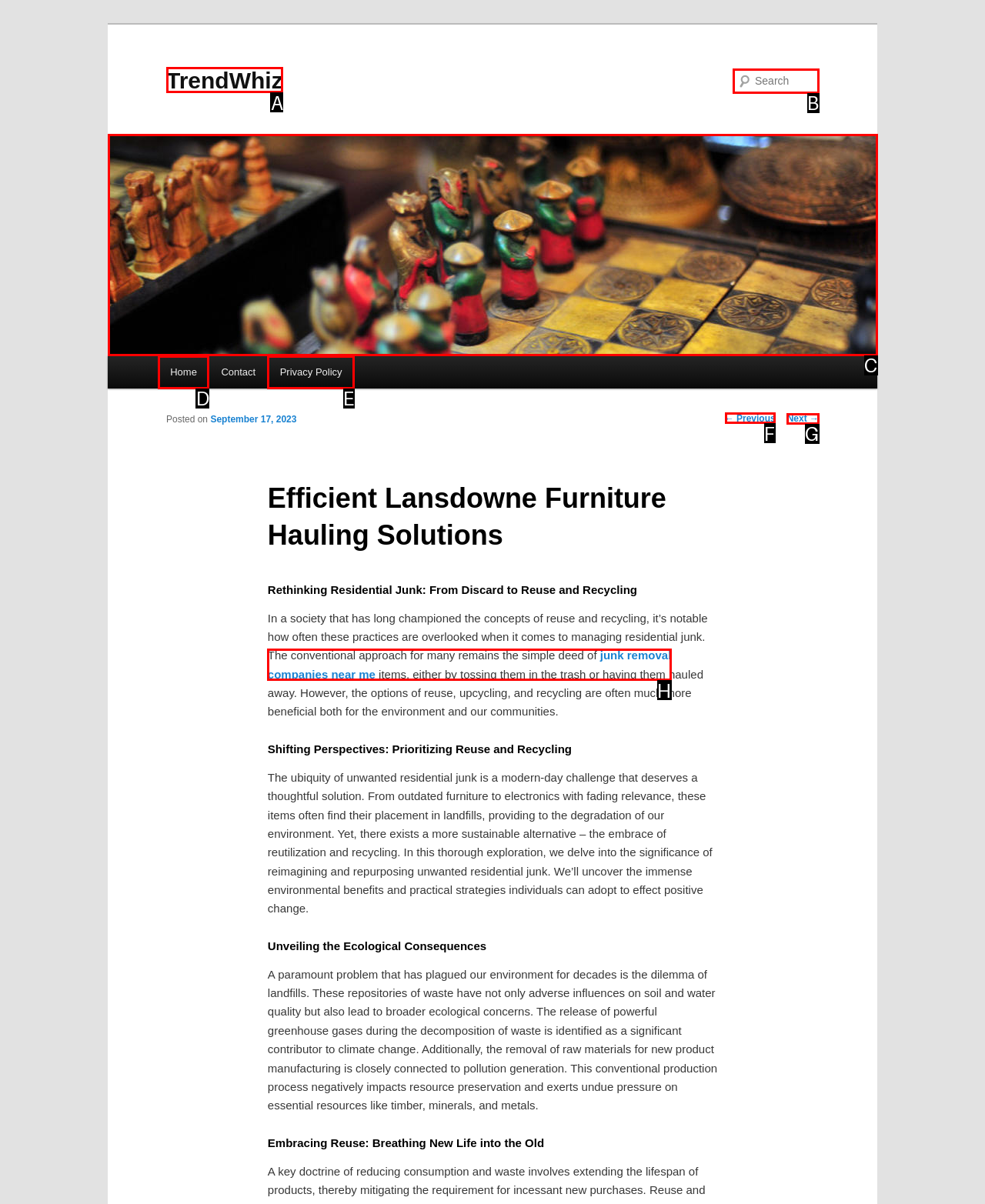Identify which HTML element to click to fulfill the following task: go to the next article. Provide your response using the letter of the correct choice.

None